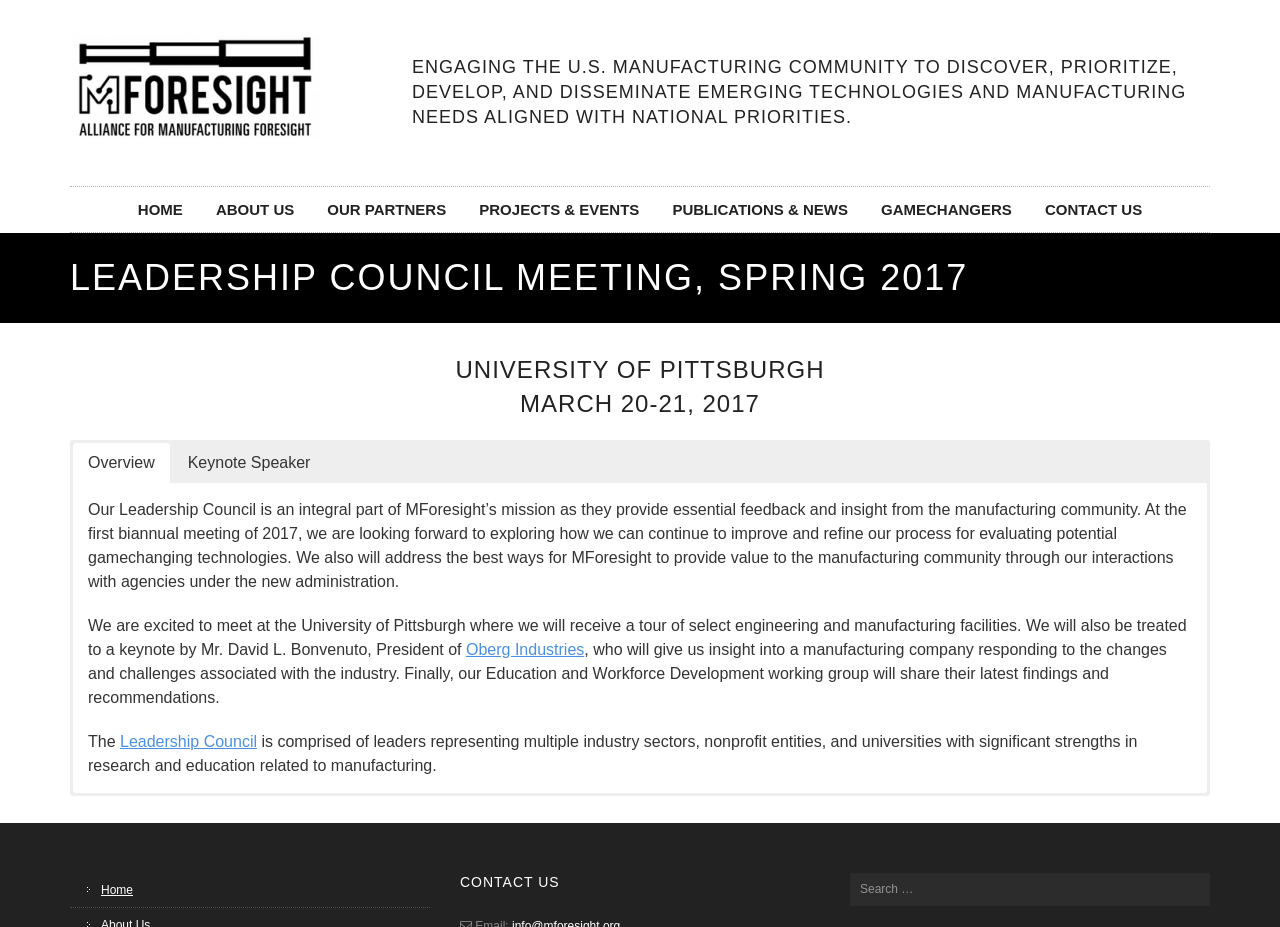Extract the bounding box coordinates of the UI element described by: "Projects & Events". The coordinates should include four float numbers ranging from 0 to 1, e.g., [left, top, right, bottom].

[0.363, 0.201, 0.511, 0.25]